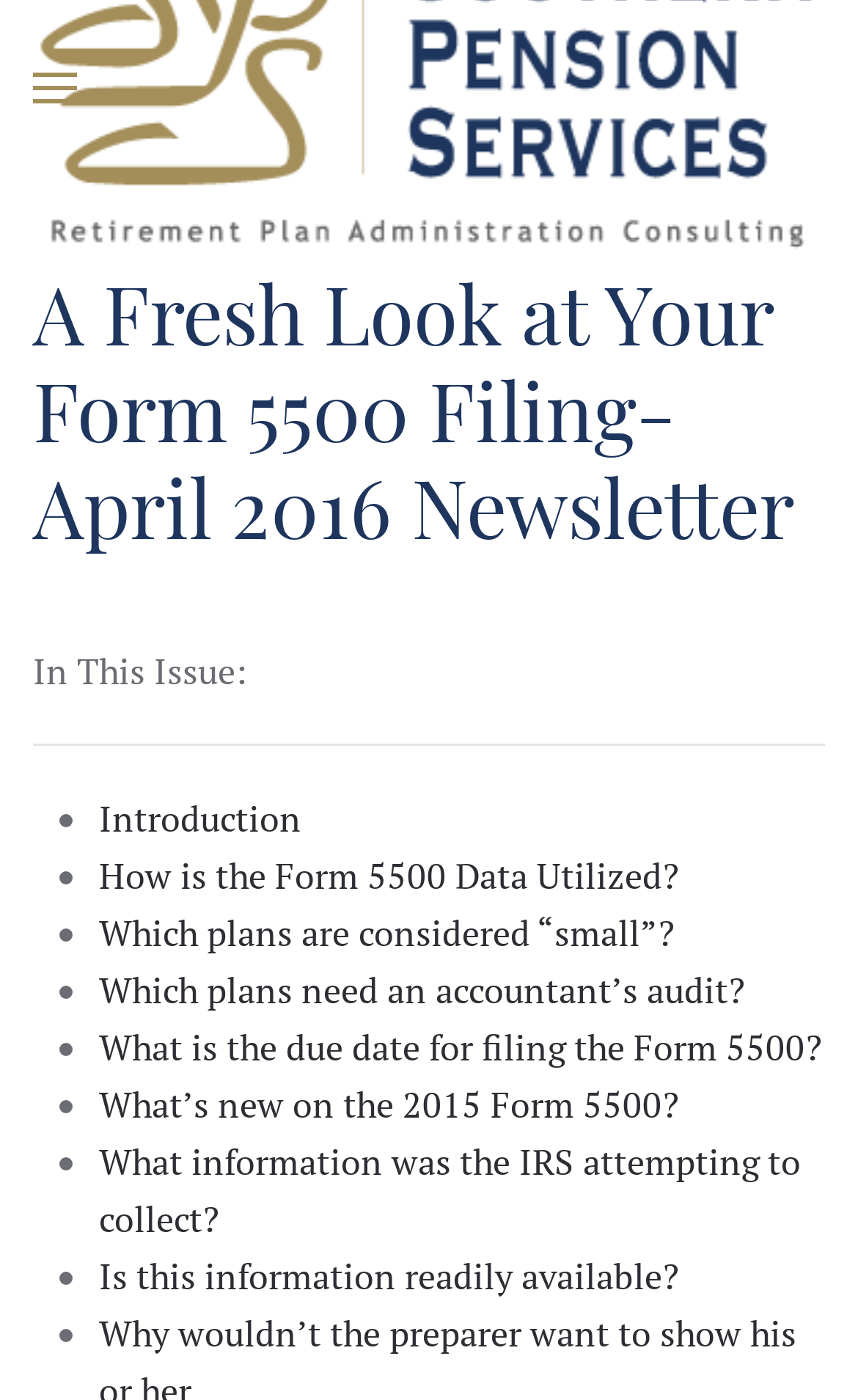How are the list items under 'In This Issue' formatted?
Provide a detailed and well-explained answer to the question.

Each list item under 'In This Issue' is formatted with a list marker ('•') followed by a link, creating a clear and organized list of topics related to Form 5500 filing.